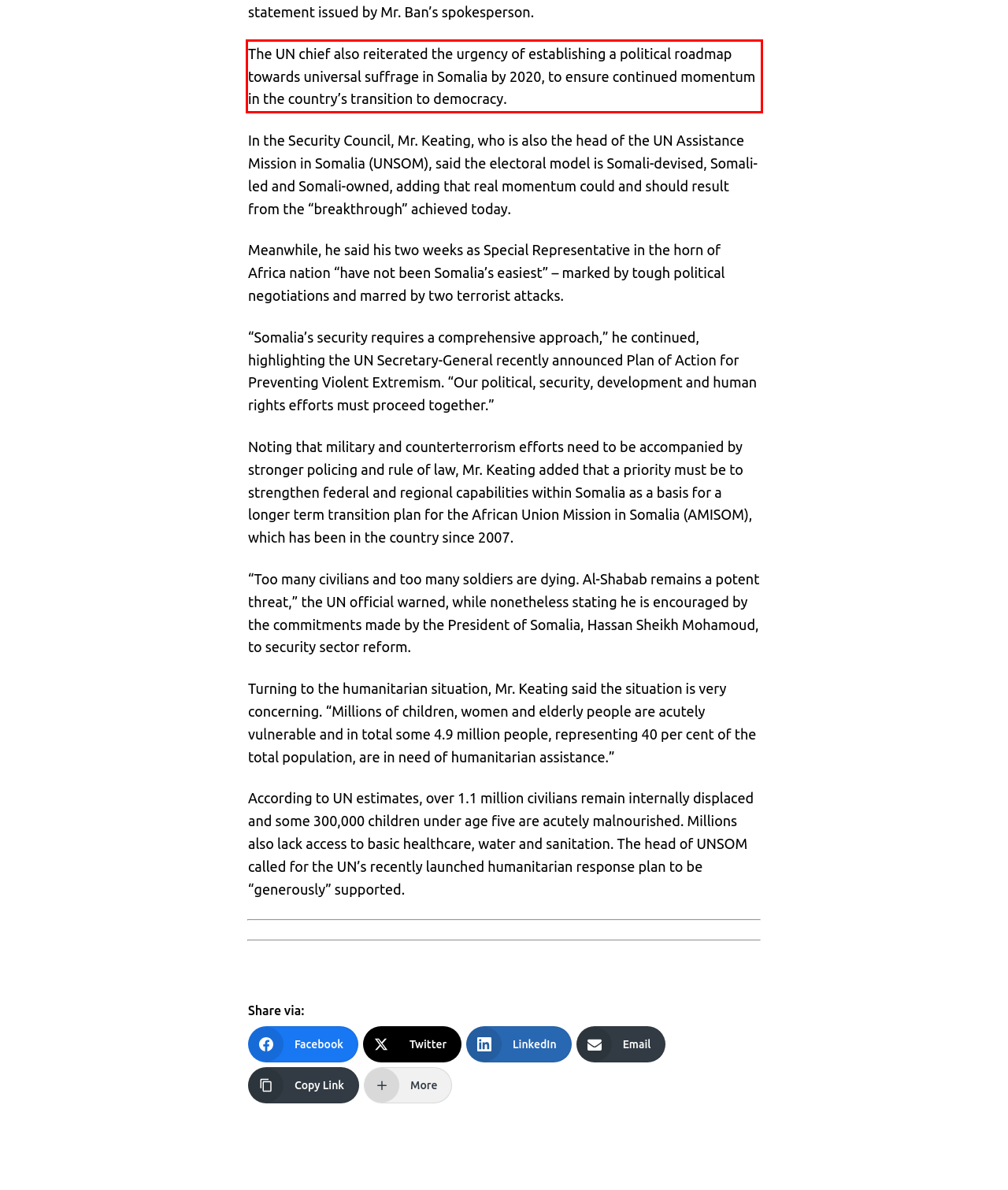Review the webpage screenshot provided, and perform OCR to extract the text from the red bounding box.

The UN chief also reiterated the urgency of establishing a political roadmap towards universal suffrage in Somalia by 2020, to ensure continued momentum in the country’s transition to democracy.